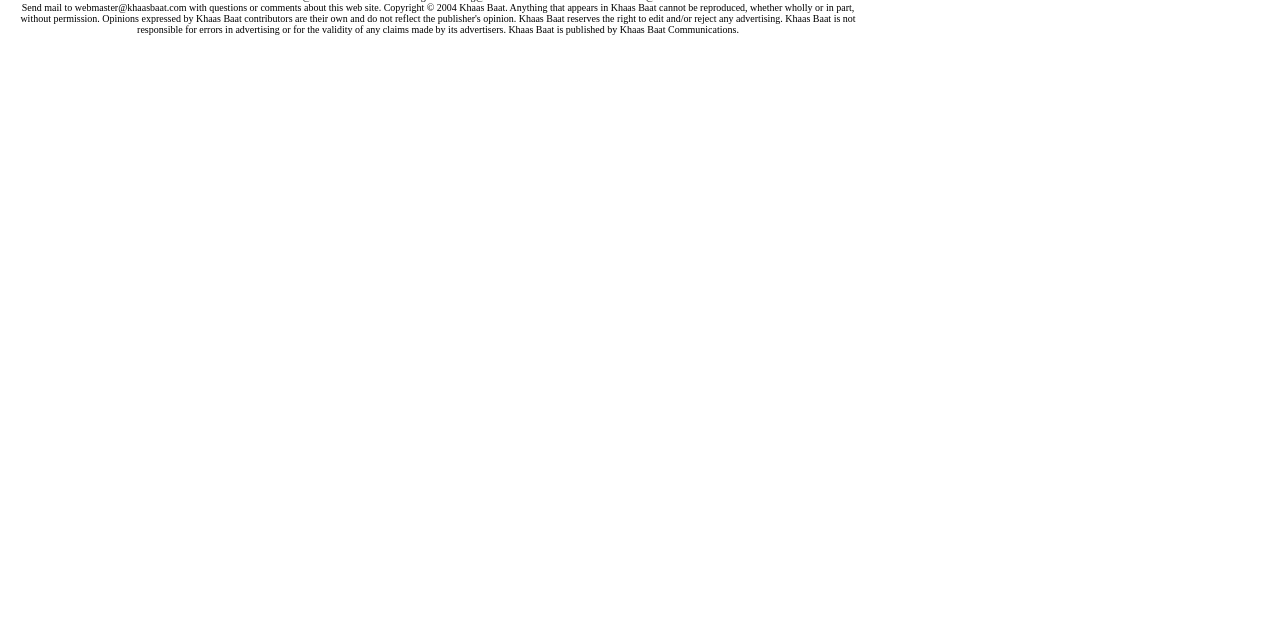Using the provided description webmaster@khaasbaat.com, find the bounding box coordinates for the UI element. Provide the coordinates in (top-left x, top-left y, bottom-right x, bottom-right y) format, ensuring all values are between 0 and 1.

[0.058, 0.003, 0.146, 0.02]